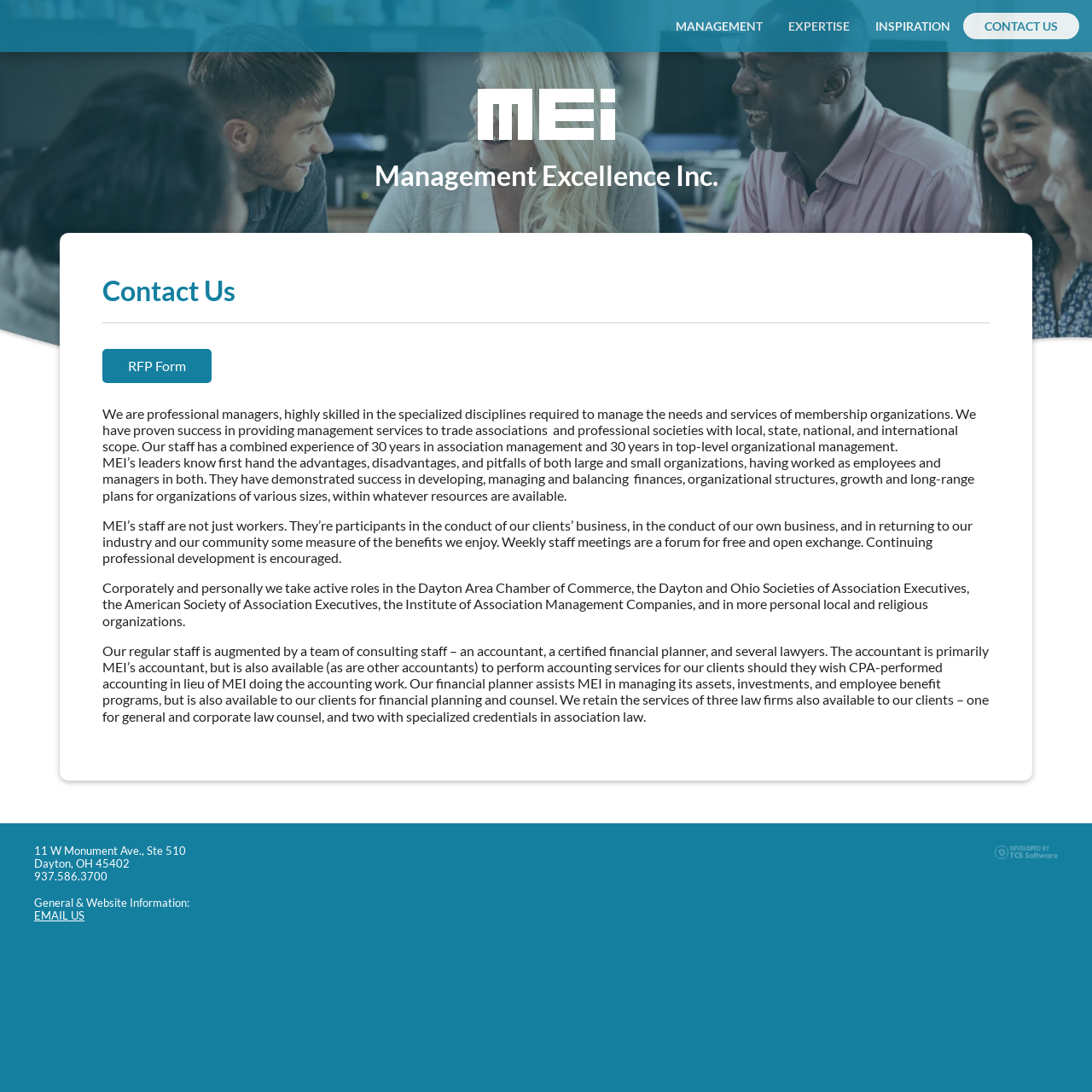Answer briefly with one word or phrase:
What is the company name?

Management Excellence Inc.